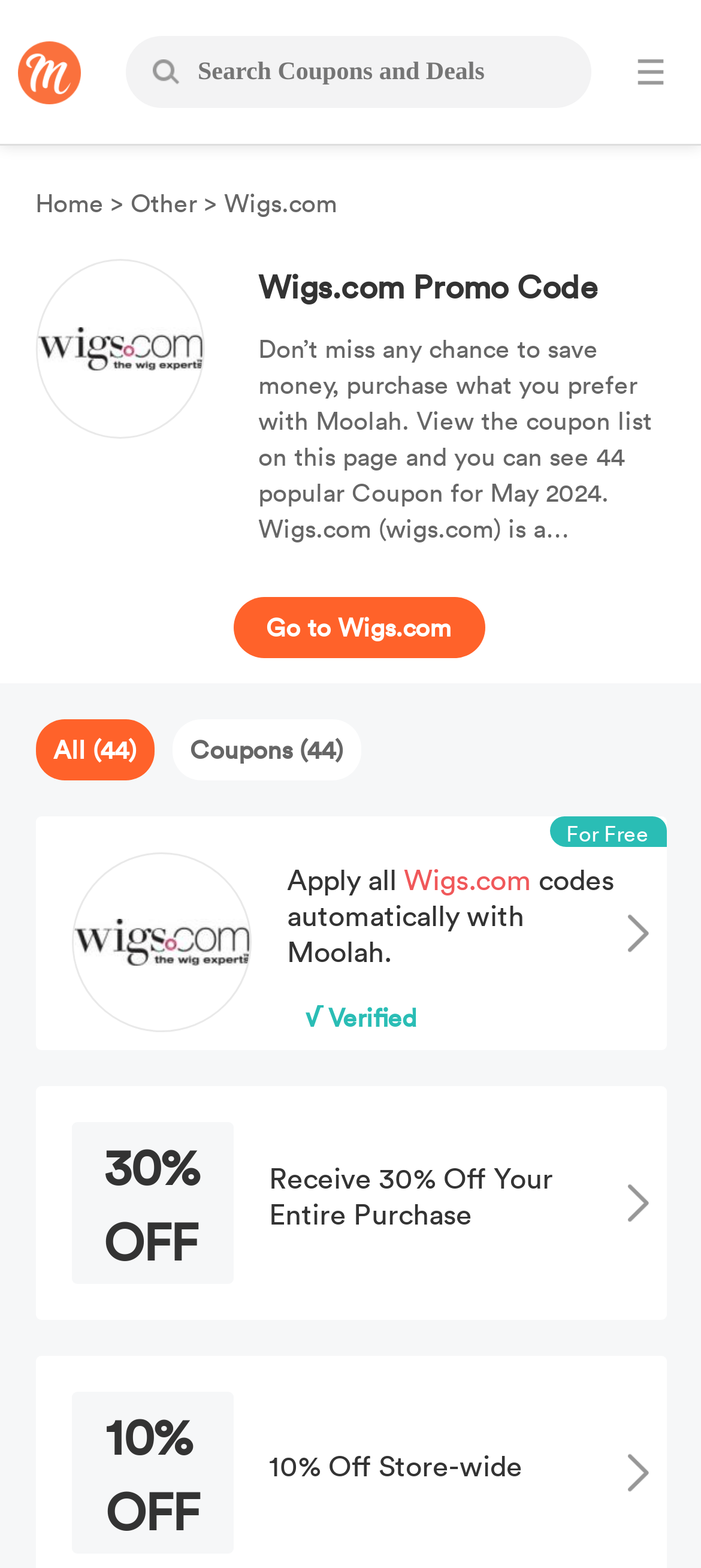What is the discount percentage of the first coupon?
Answer the question with detailed information derived from the image.

I found the first coupon by looking at the link '30% OFF Receive 30% Off Your Entire Purchase' and the heading 'Receive 30% Off Your Entire Purchase' which indicates that the discount percentage of the first coupon is 30%.